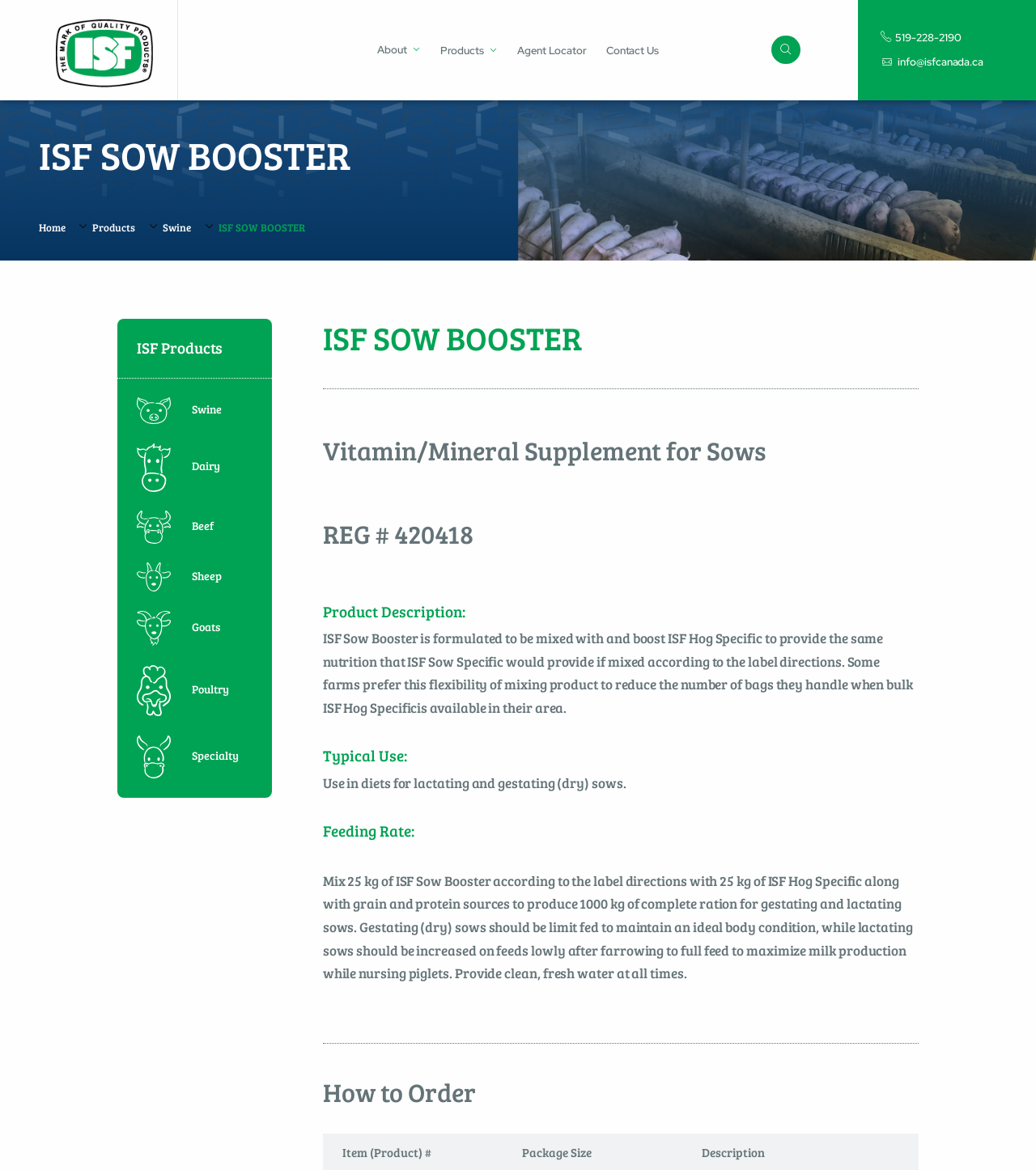Indicate the bounding box coordinates of the clickable region to achieve the following instruction: "Click on Agent Locator."

[0.49, 0.038, 0.576, 0.048]